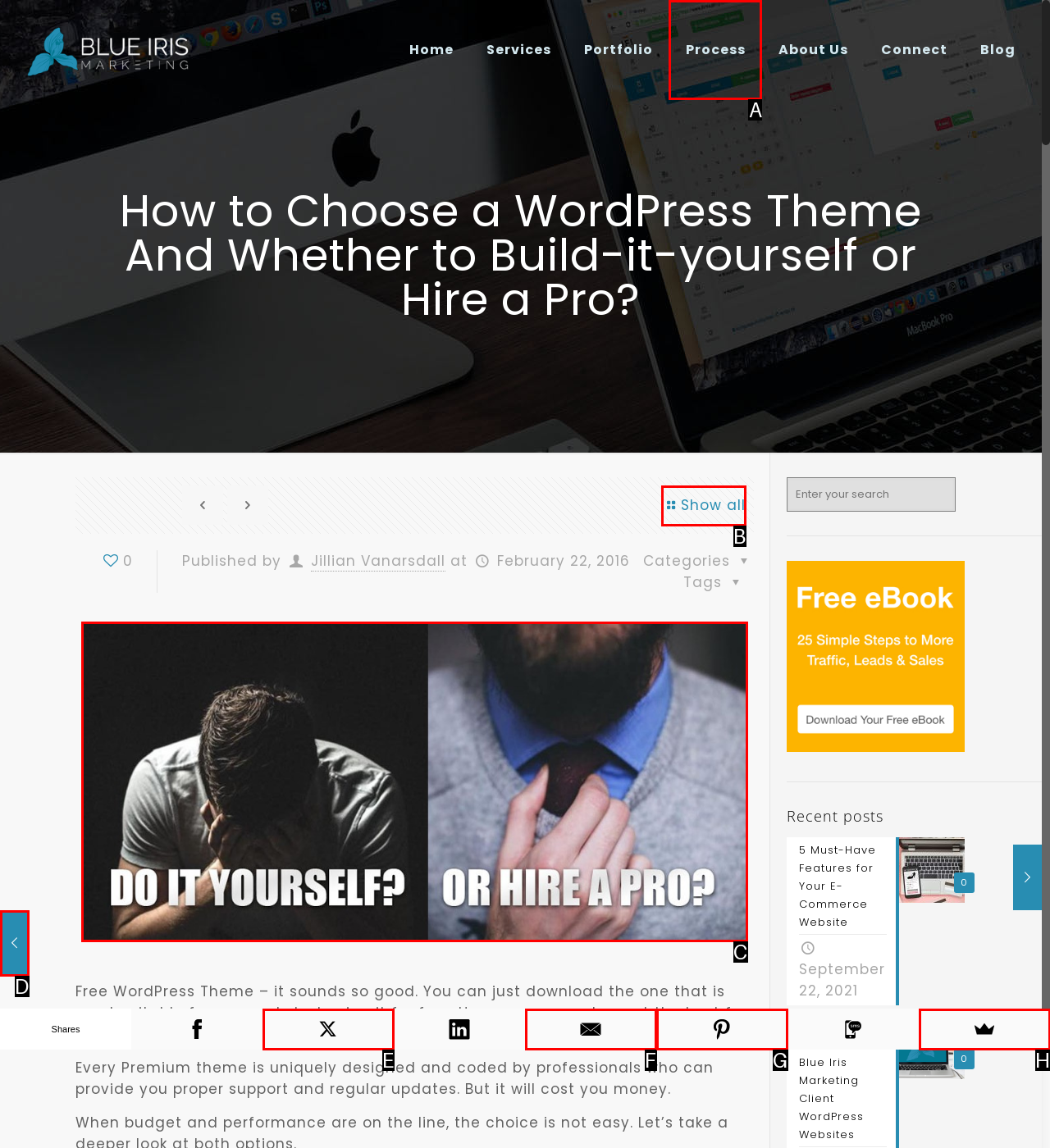From the given options, tell me which letter should be clicked to complete this task: Read the 'How to Choose a WordPress Theme' article
Answer with the letter only.

C